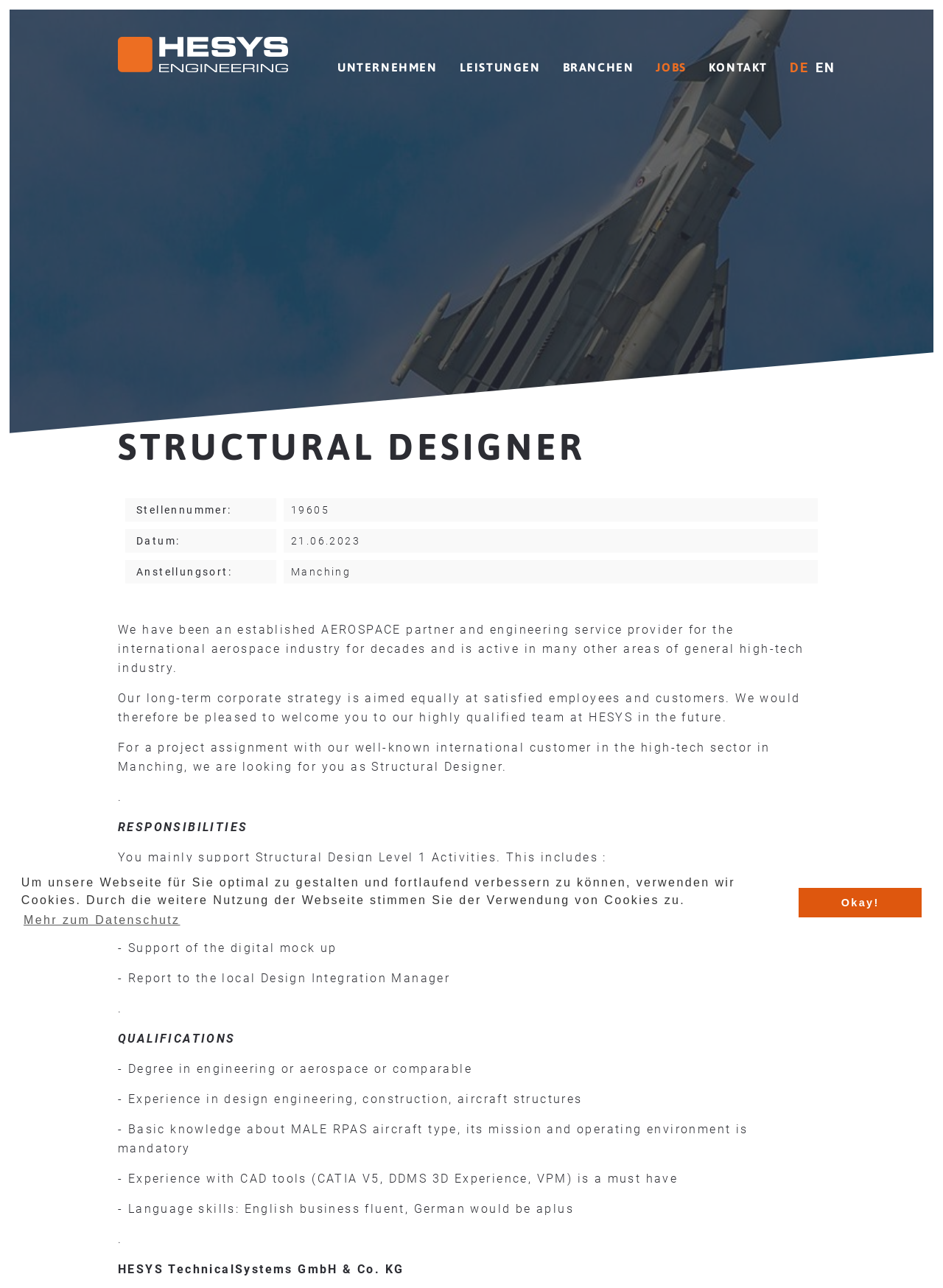Find the bounding box coordinates for the area that should be clicked to accomplish the instruction: "Click the 'HESYS TechnicalSystems GmbH & Co. KG' link".

[0.125, 0.029, 0.305, 0.06]